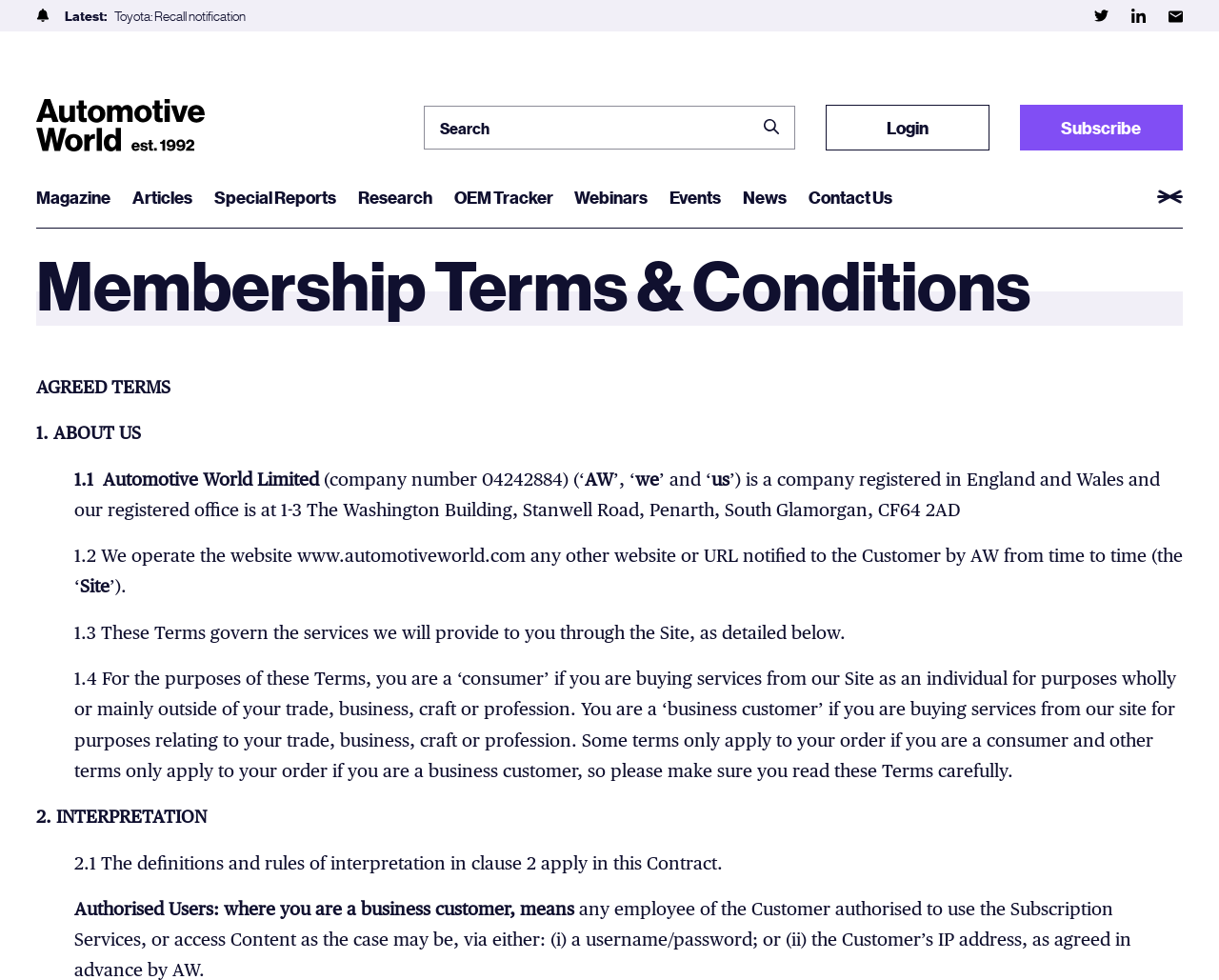Please determine the bounding box coordinates of the clickable area required to carry out the following instruction: "Click on Facebook icon". The coordinates must be four float numbers between 0 and 1, represented as [left, top, right, bottom].

None